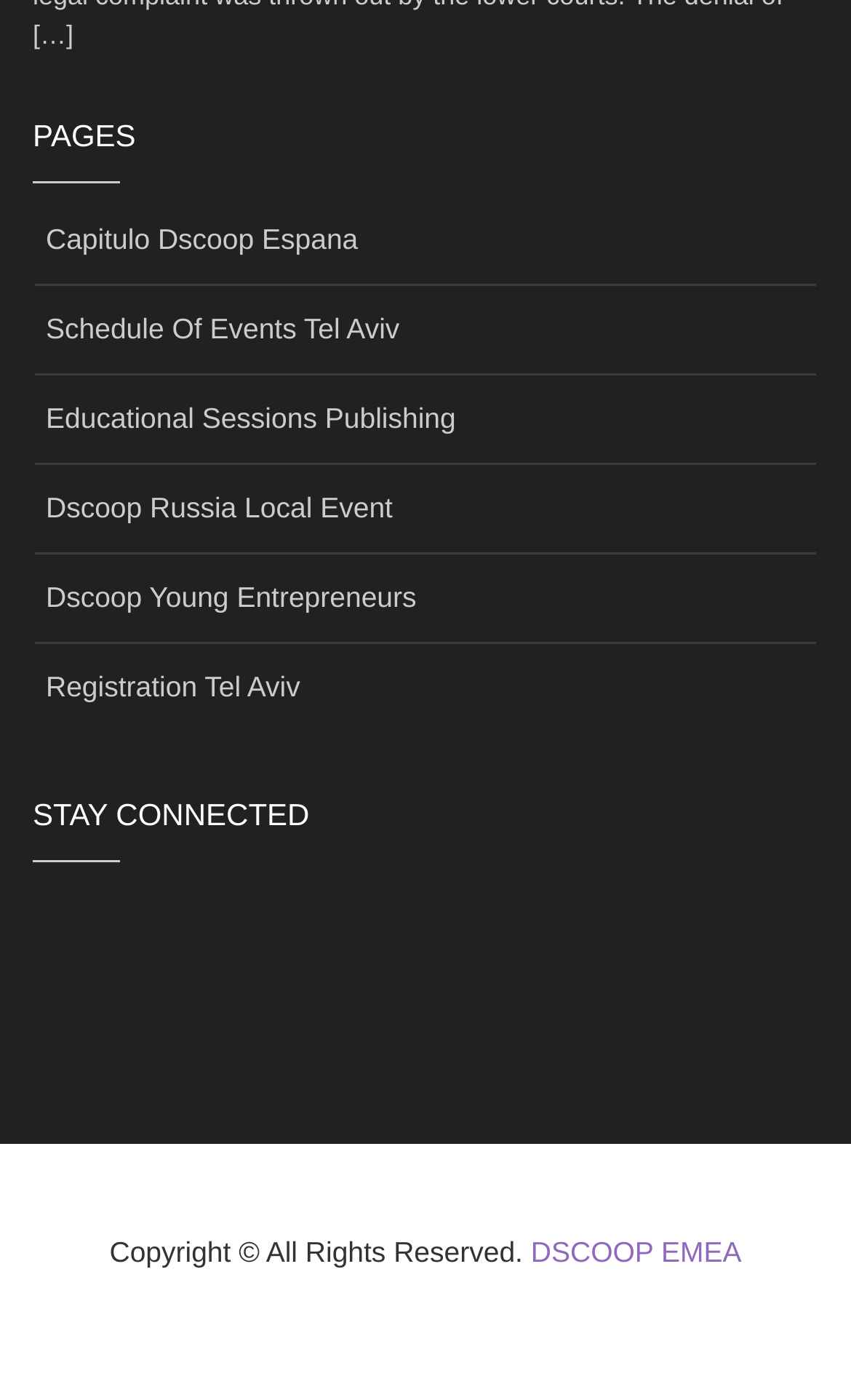What is the last link listed? Look at the image and give a one-word or short phrase answer.

DSCOOP EMEA